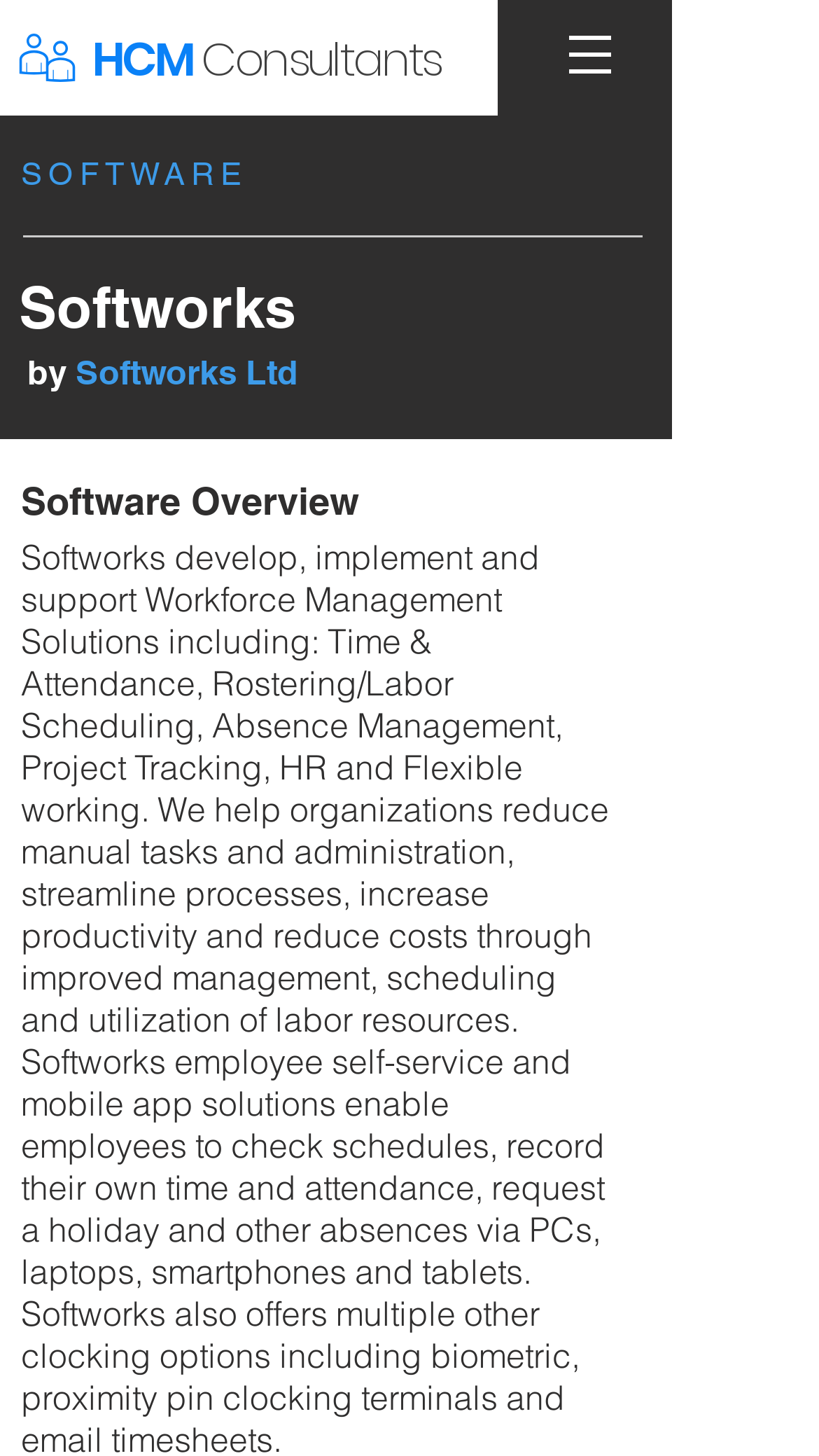Based on the image, please elaborate on the answer to the following question:
What is the company name?

The company name can be found in the static text element 'Softworks Ltd' located at the top of the webpage, which is a part of the navigation section.